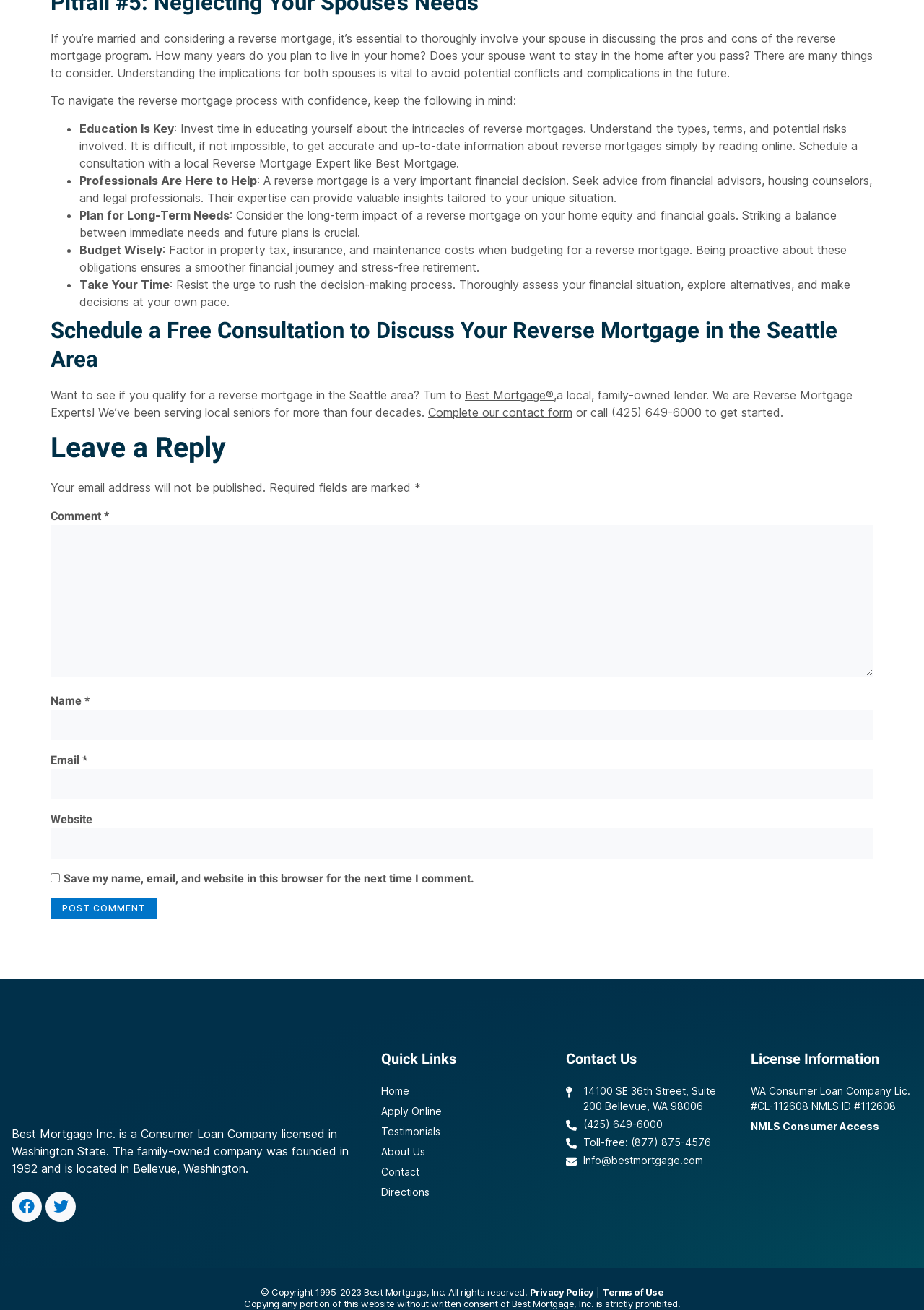Given the description "parent_node: Comment * name="comment"", provide the bounding box coordinates of the corresponding UI element.

[0.055, 0.401, 0.945, 0.517]